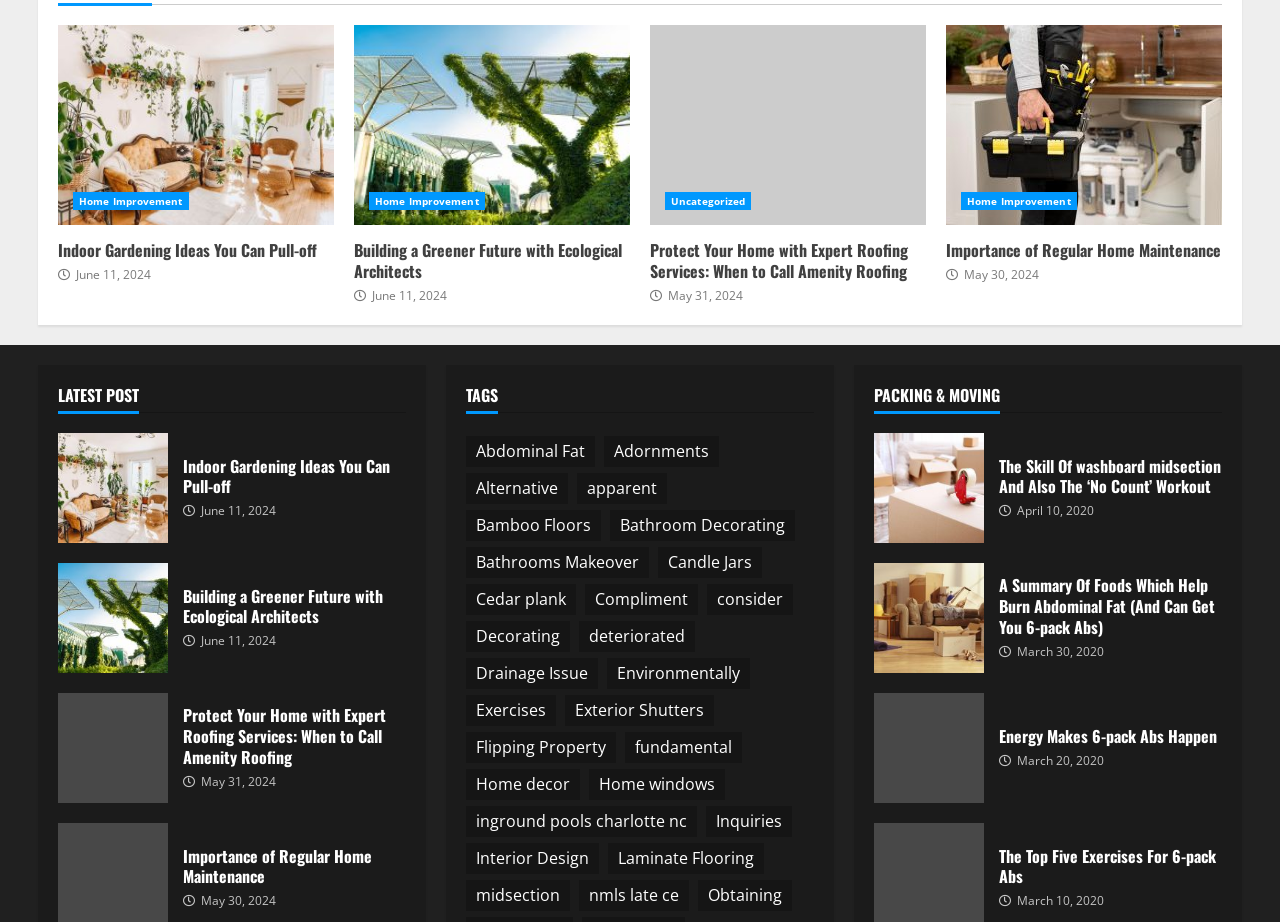Pinpoint the bounding box coordinates of the clickable element to carry out the following instruction: "explore 'PACKING & MOVING' topic."

[0.683, 0.417, 0.955, 0.448]